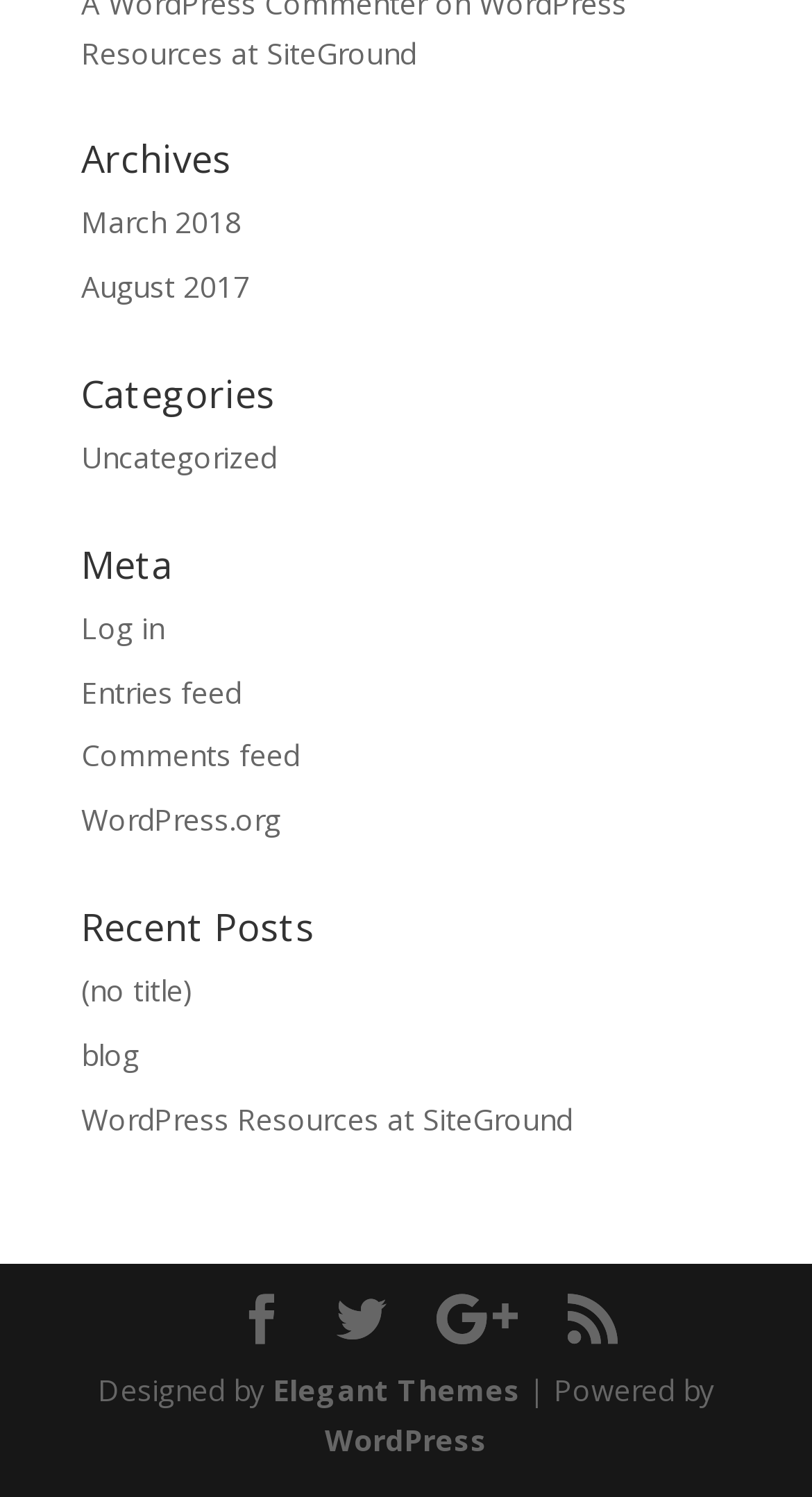Provide a one-word or one-phrase answer to the question:
How many categories are listed?

1